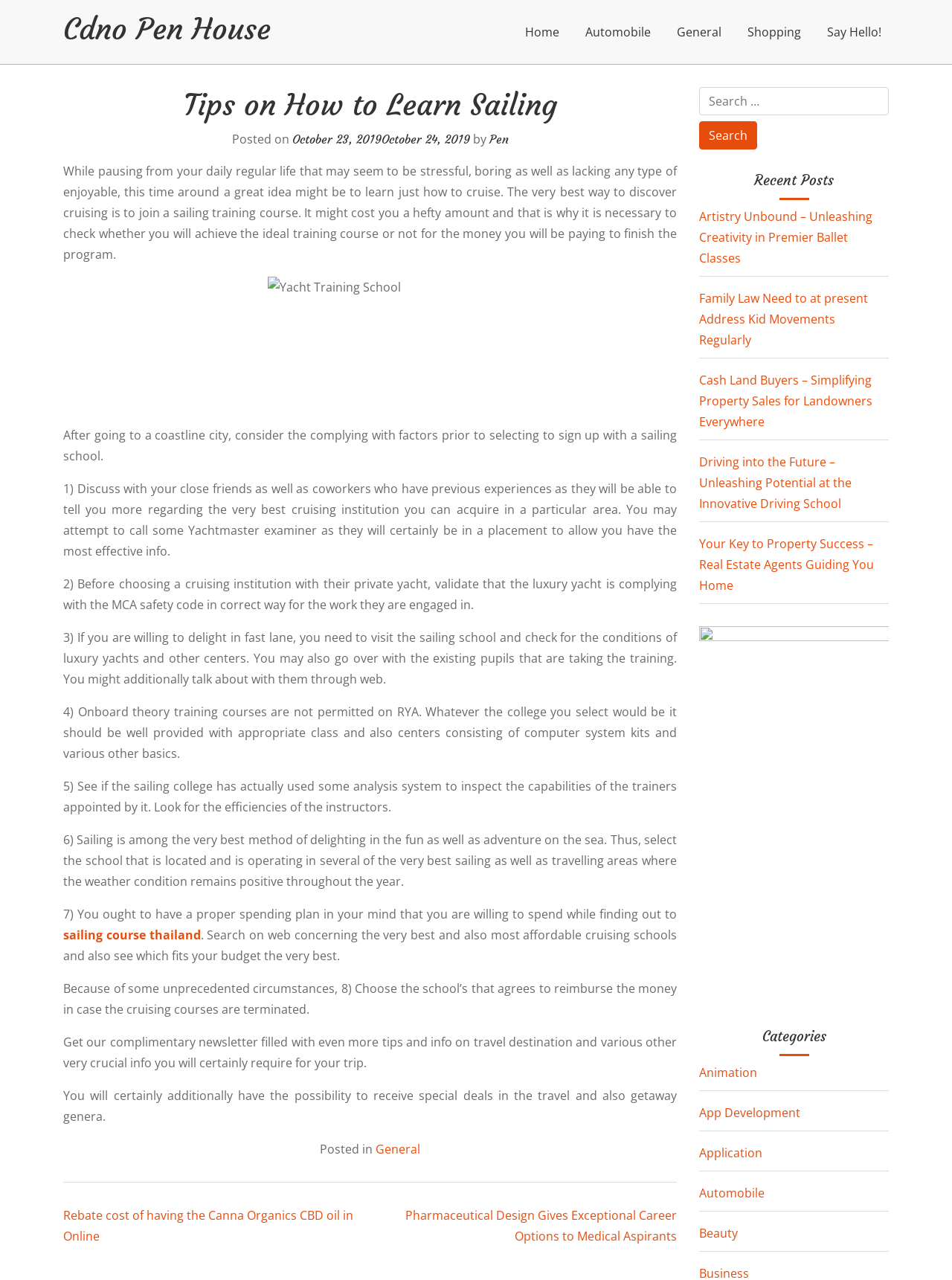Provide a brief response in the form of a single word or phrase:
What is the topic of the article?

Sailing